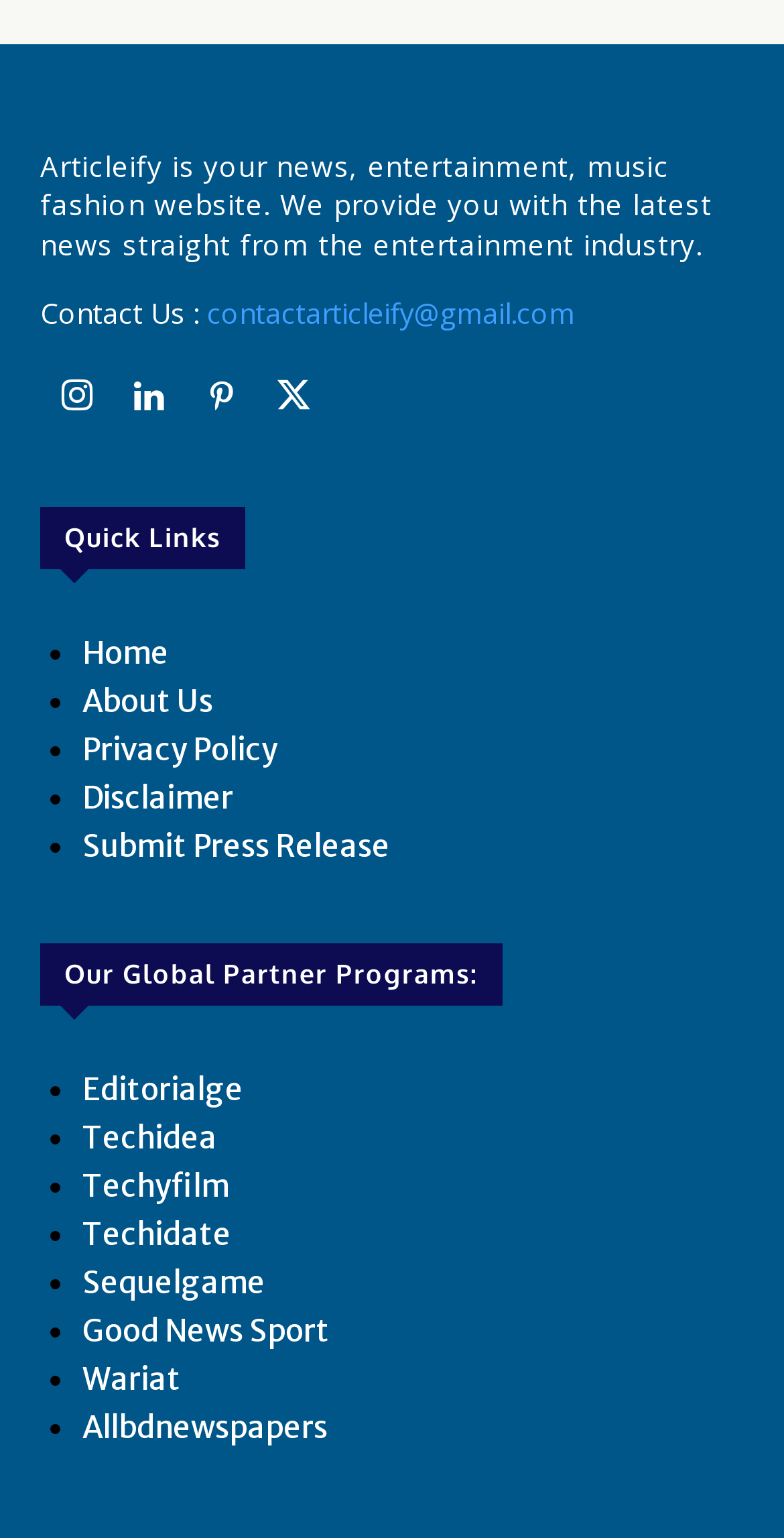How many global partner programs are listed?
Look at the image and provide a detailed response to the question.

The global partner programs section is located below the quick links section, and it contains eight links: 'Editorialge', 'Techidea', 'Techyfilm', 'Techidate', 'Sequelgame', 'Good News Sport', 'Wariat', and 'Allbdnewspapers'.